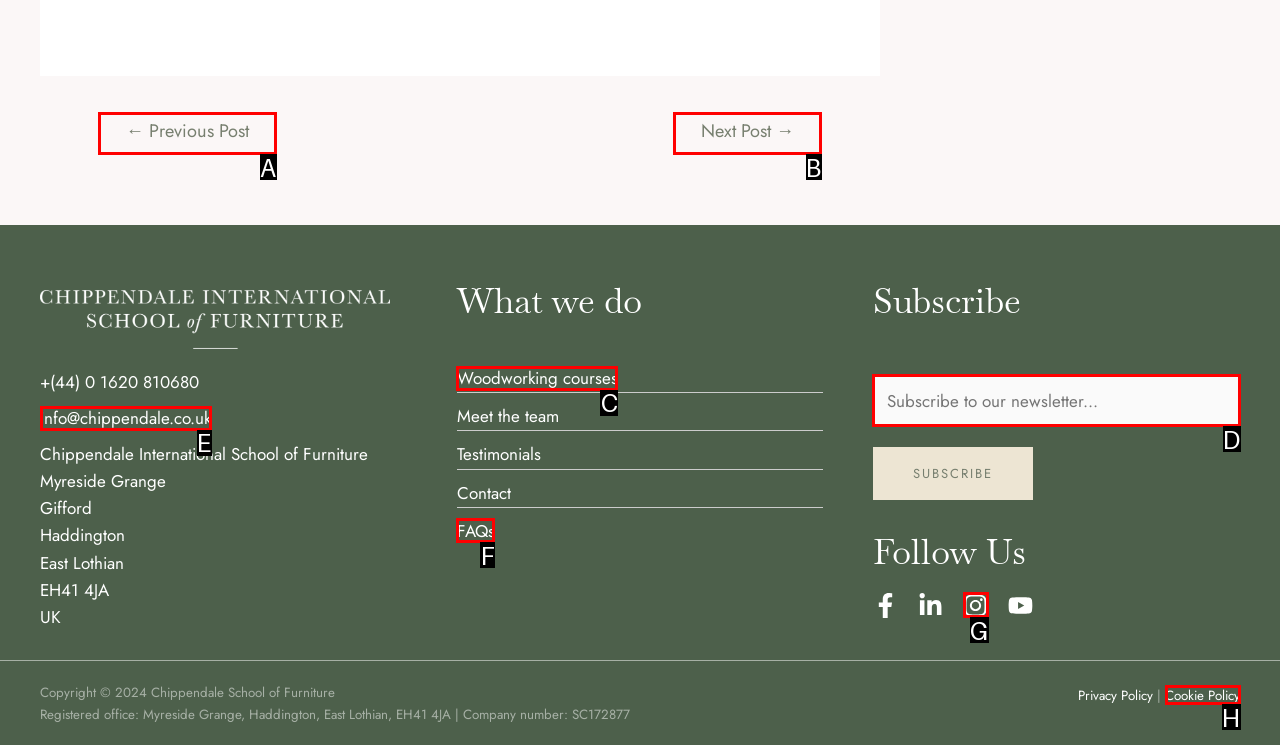Identify the letter of the UI element you need to select to accomplish the task: Search for something.
Respond with the option's letter from the given choices directly.

None